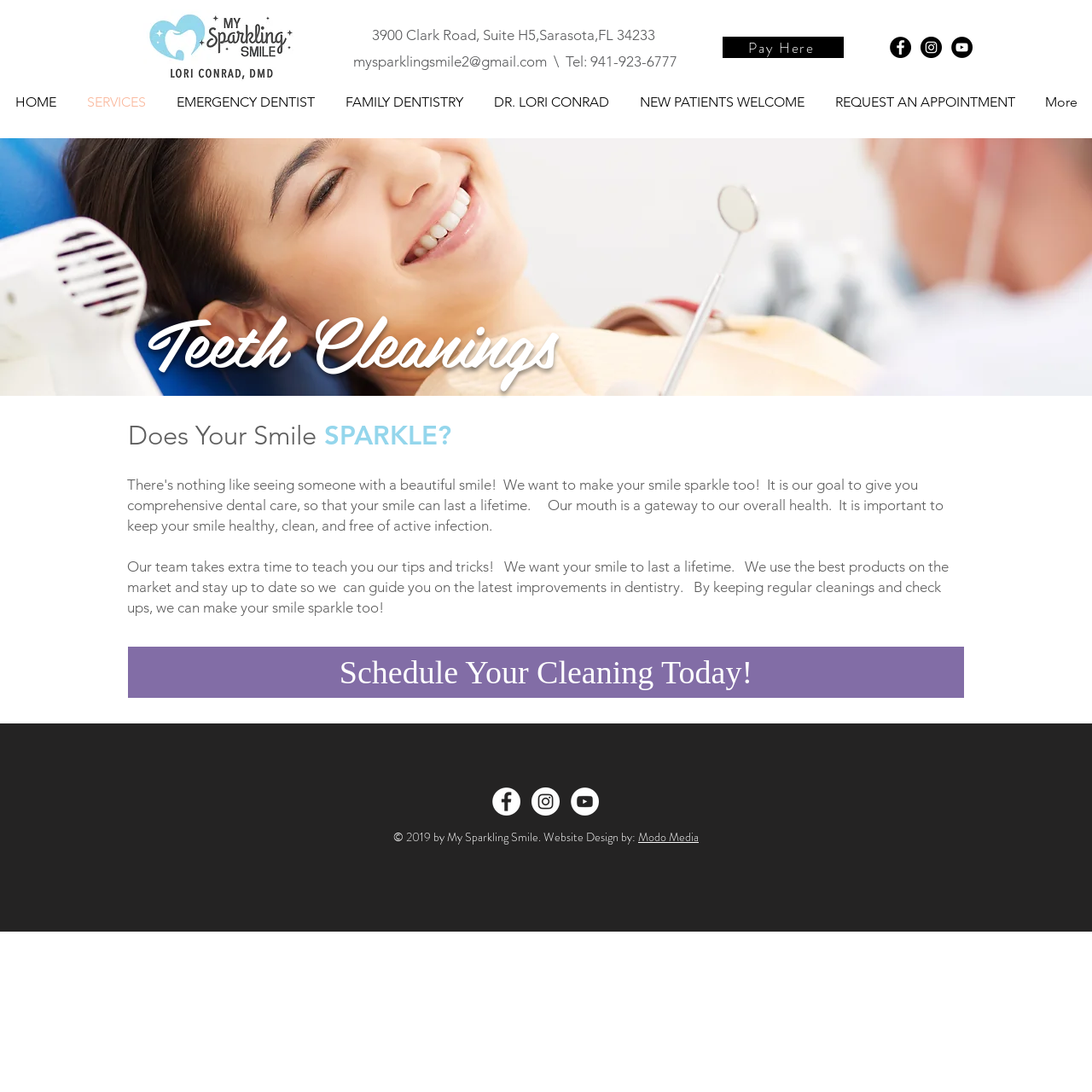Use a single word or phrase to answer the question: 
What is the phone number of My Sparkling Smile?

941-923-6777